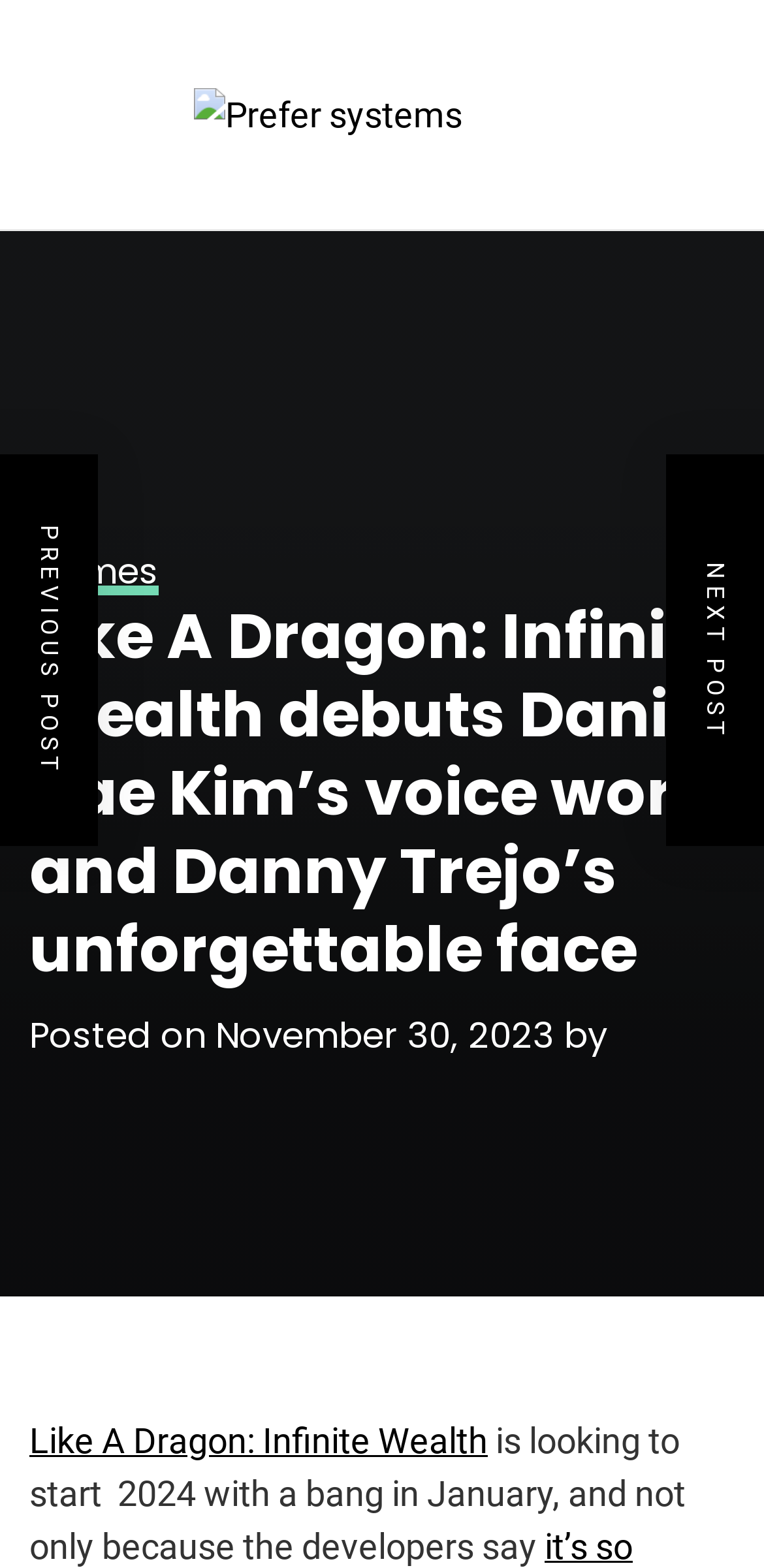What is the name of the game mentioned?
Please answer the question with a detailed and comprehensive explanation.

I found the answer by looking at the text content of the link element with the bounding box coordinates [0.038, 0.905, 0.638, 0.932], which contains the text 'Like A Dragon: Infinite Wealth'.